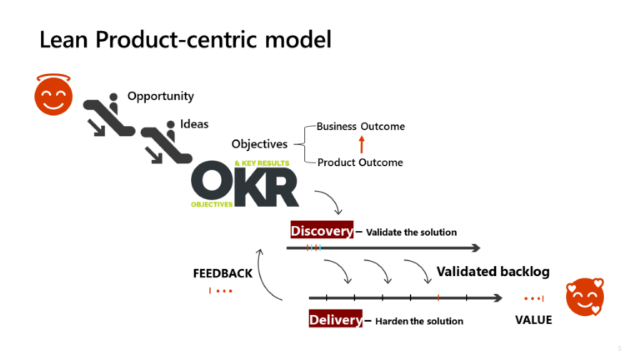Please provide a detailed answer to the question below based on the screenshot: 
What bridges the gap between strategic goals and daily activities?

The model showcases 'Objectives' and 'Key Results (OKR)' as the central components, which bridge the gap between strategic goals and daily activities within teams.